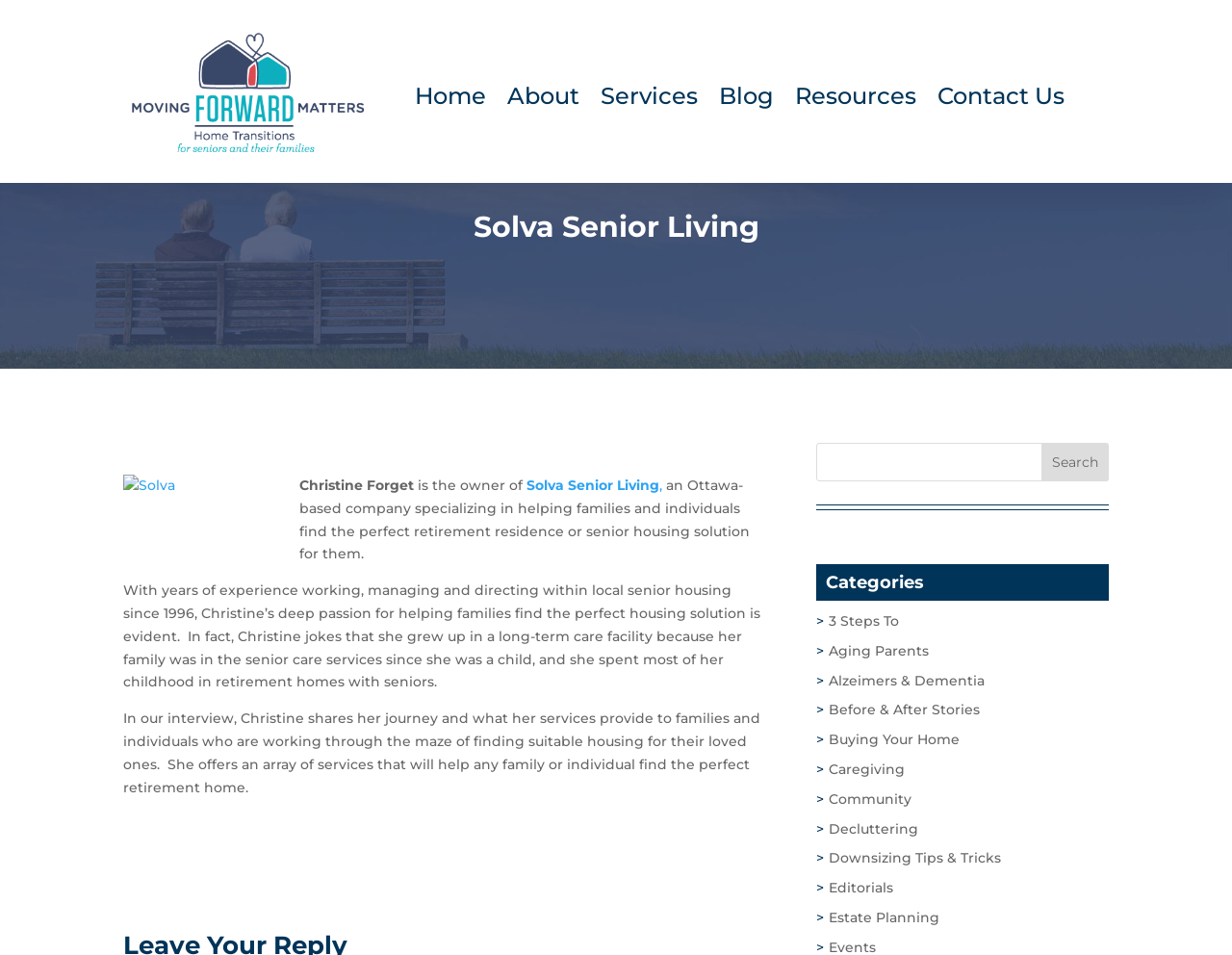Please identify the bounding box coordinates of the element on the webpage that should be clicked to follow this instruction: "Click the 'Home' link". The bounding box coordinates should be given as four float numbers between 0 and 1, formatted as [left, top, right, bottom].

[0.336, 0.094, 0.394, 0.116]